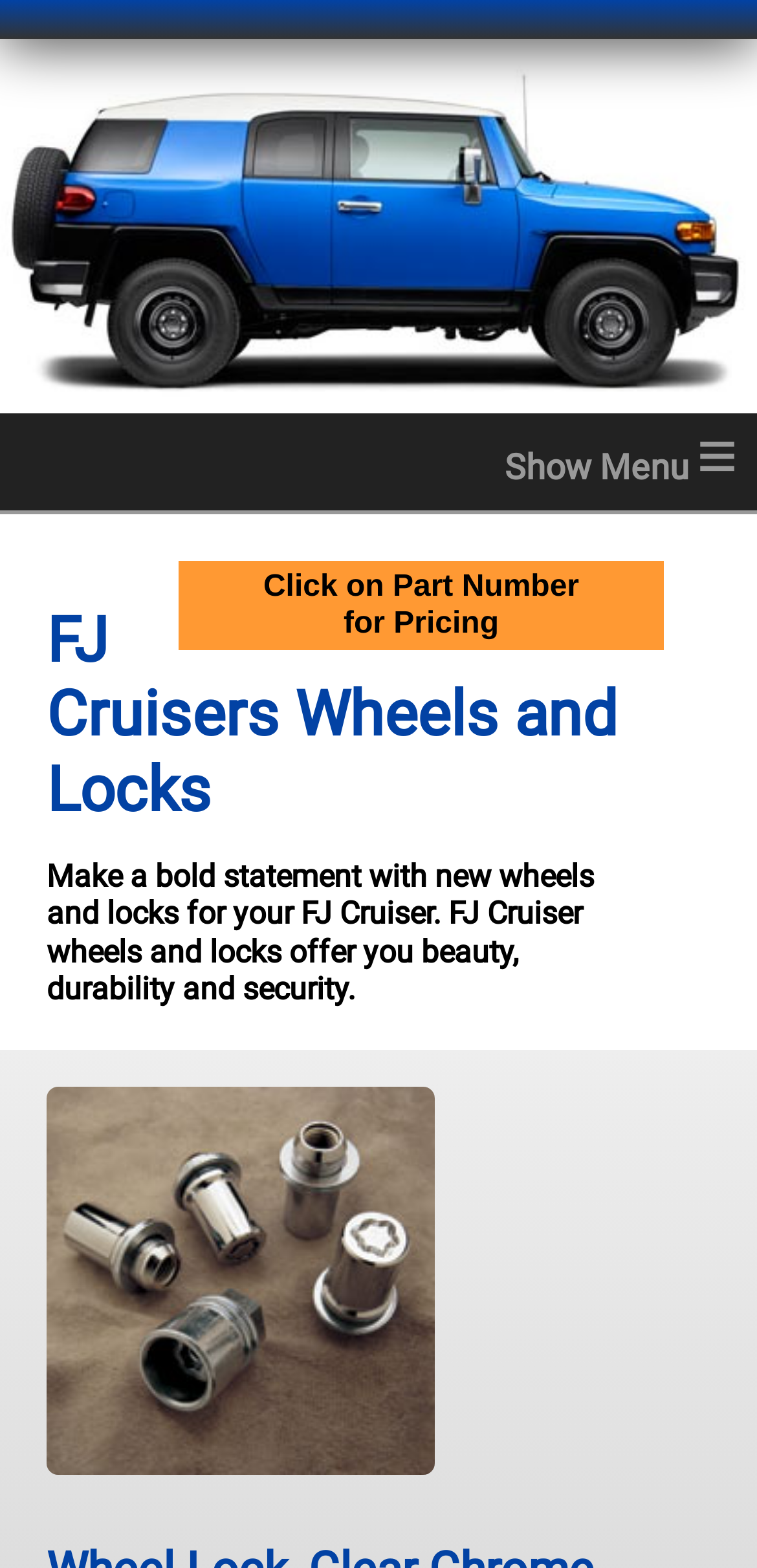Please determine the bounding box coordinates for the UI element described here. Use the format (top-left x, top-left y, bottom-right x, bottom-right y) with values bounded between 0 and 1: ≡

[0.667, 0.265, 0.974, 0.317]